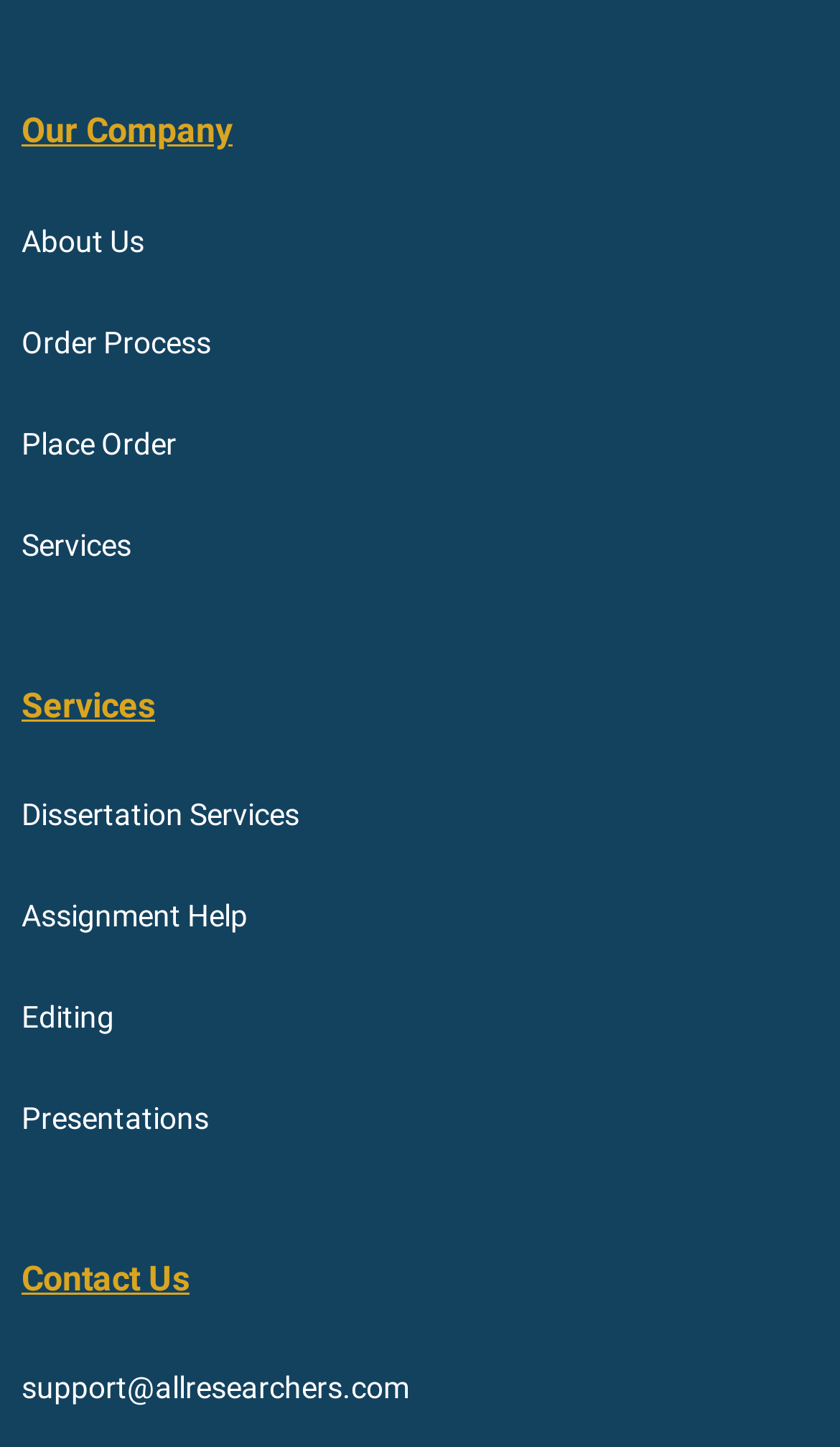Please determine the bounding box coordinates of the clickable area required to carry out the following instruction: "place an order". The coordinates must be four float numbers between 0 and 1, represented as [left, top, right, bottom].

[0.026, 0.295, 0.21, 0.319]